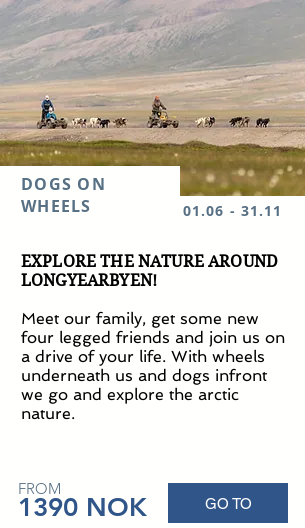What is the purpose of the 'GO TO' button?
Using the image as a reference, answer with just one word or a short phrase.

To learn more